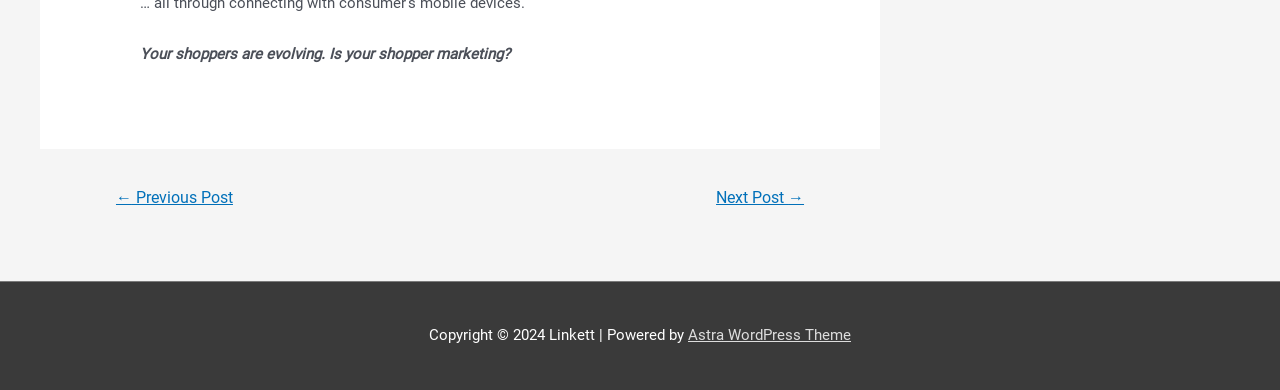Please answer the following query using a single word or phrase: 
What is the purpose of the navigation section?

Post navigation